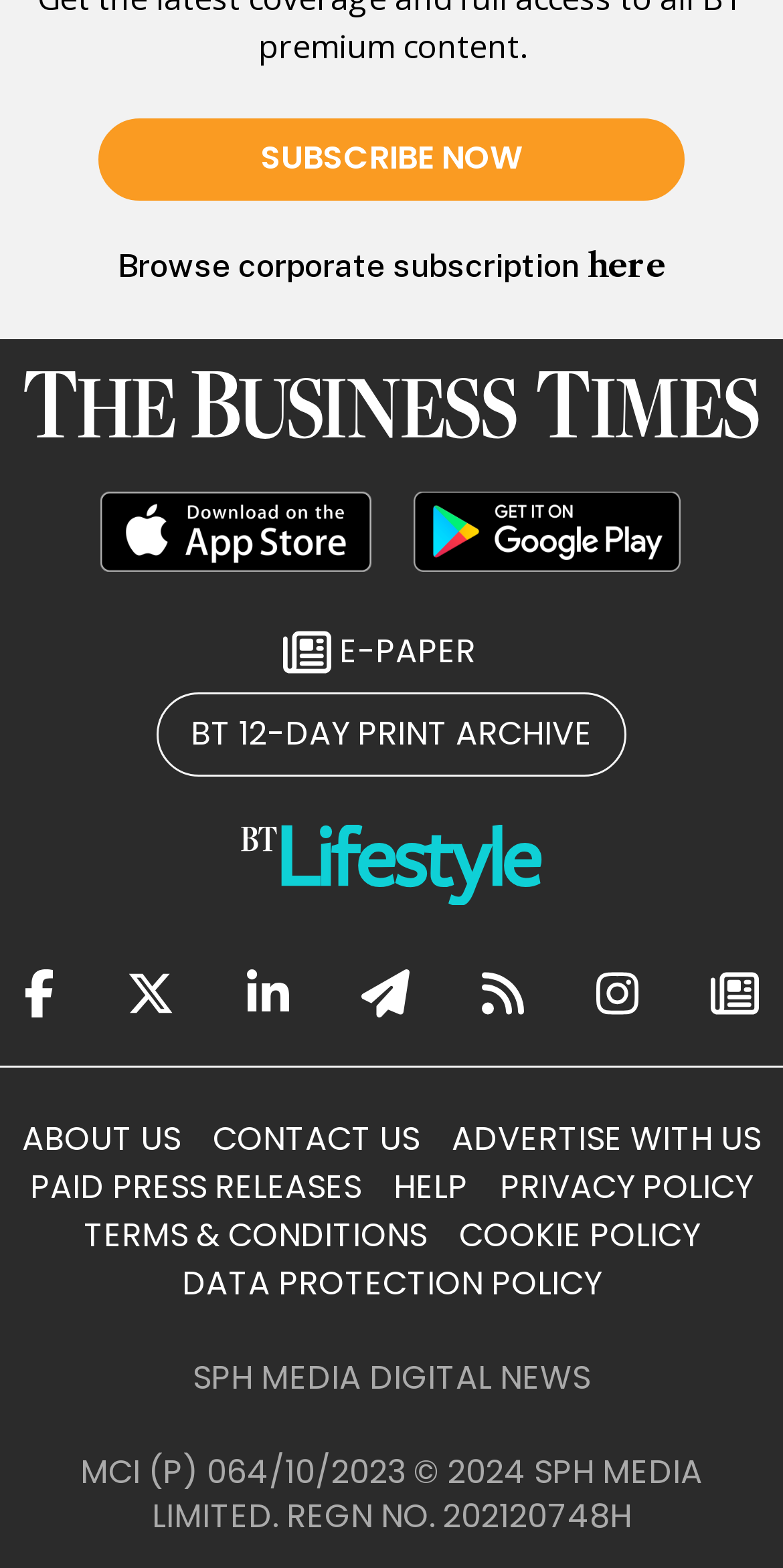What is the name of the company that owns the newspaper?
From the image, respond using a single word or phrase.

SPH Media Limited